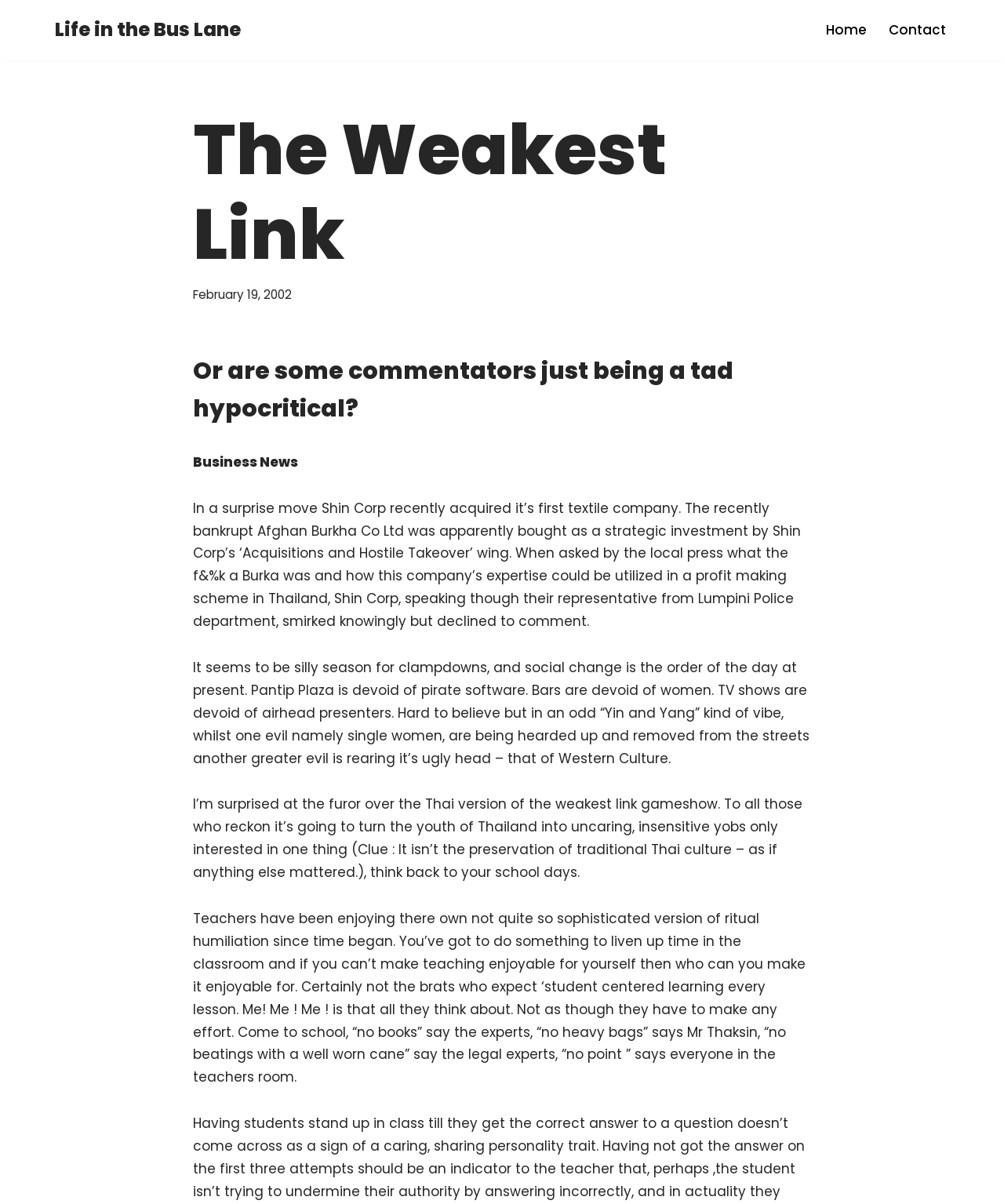What is the date of the article?
Can you provide a detailed and comprehensive answer to the question?

I found the date of the article by looking at the time element which contains the static text 'February 19, 2002', indicating the date the article was published.